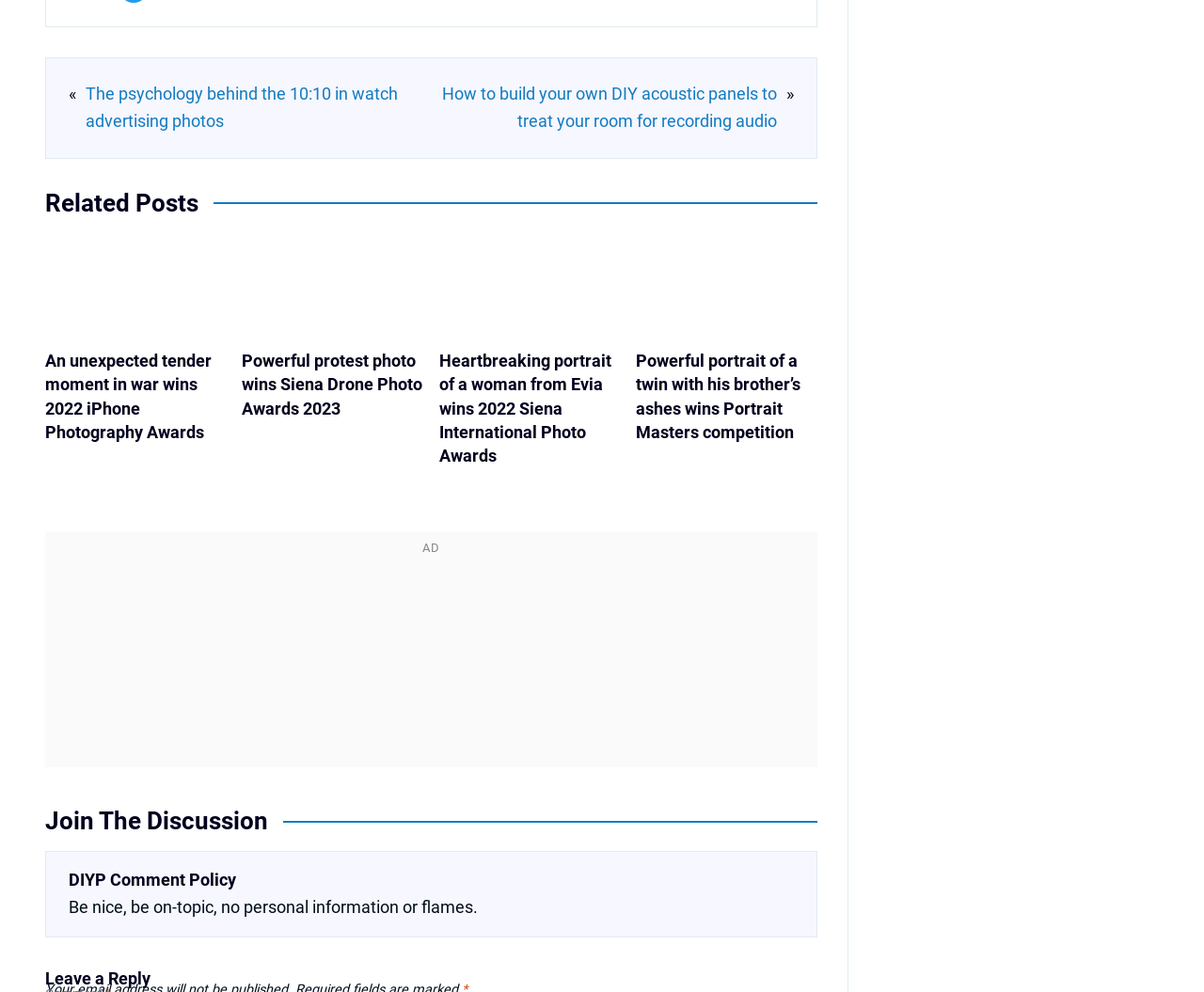Using the information from the screenshot, answer the following question thoroughly:
What is the tone of the comment policy?

The comment policy has a polite tone, as it asks users to 'be nice, be on-topic, [and avoid] personal information or flames', which suggests a respectful and courteous atmosphere.